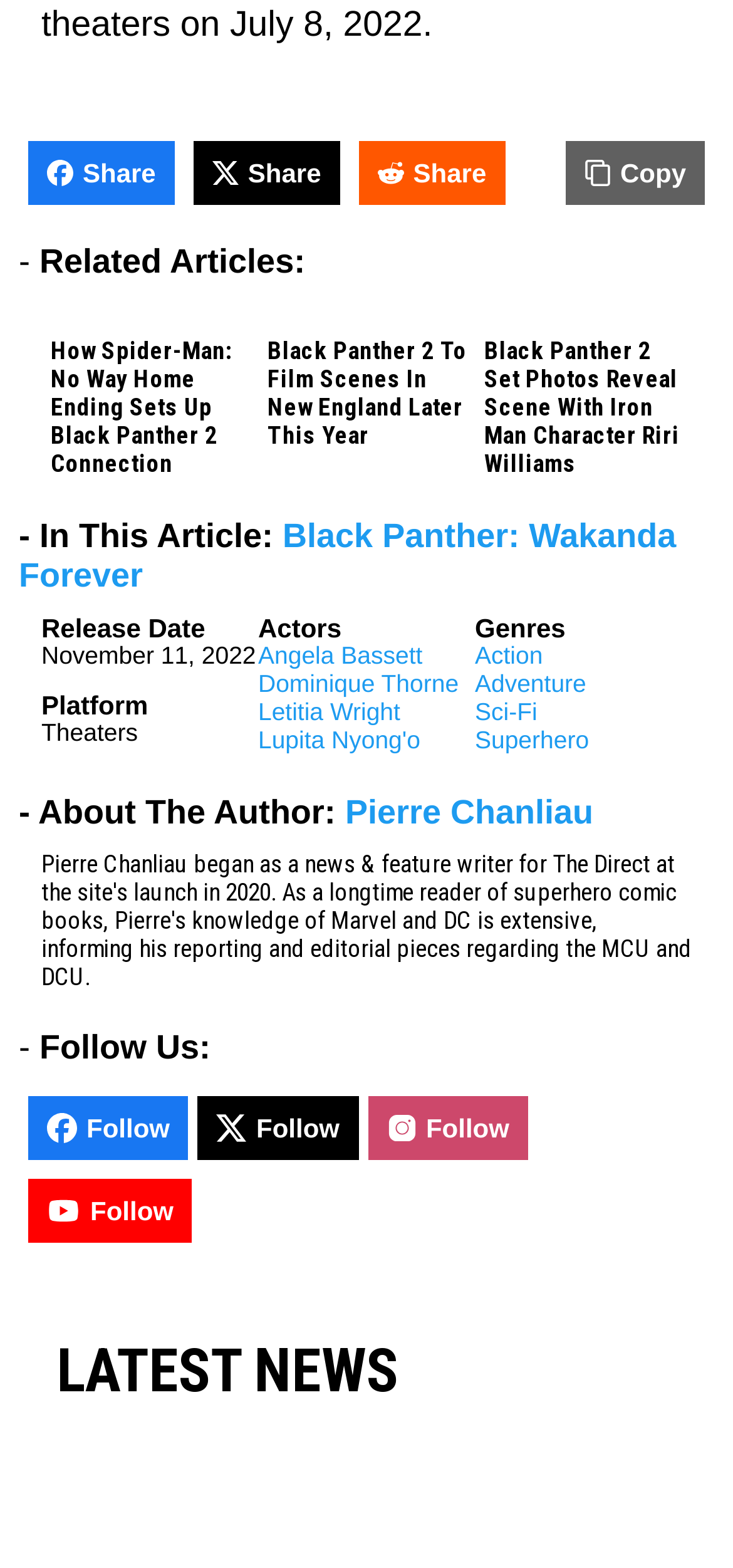Please give the bounding box coordinates of the area that should be clicked to fulfill the following instruction: "Check latest news". The coordinates should be in the format of four float numbers from 0 to 1, i.e., [left, top, right, bottom].

[0.077, 0.853, 0.923, 0.897]